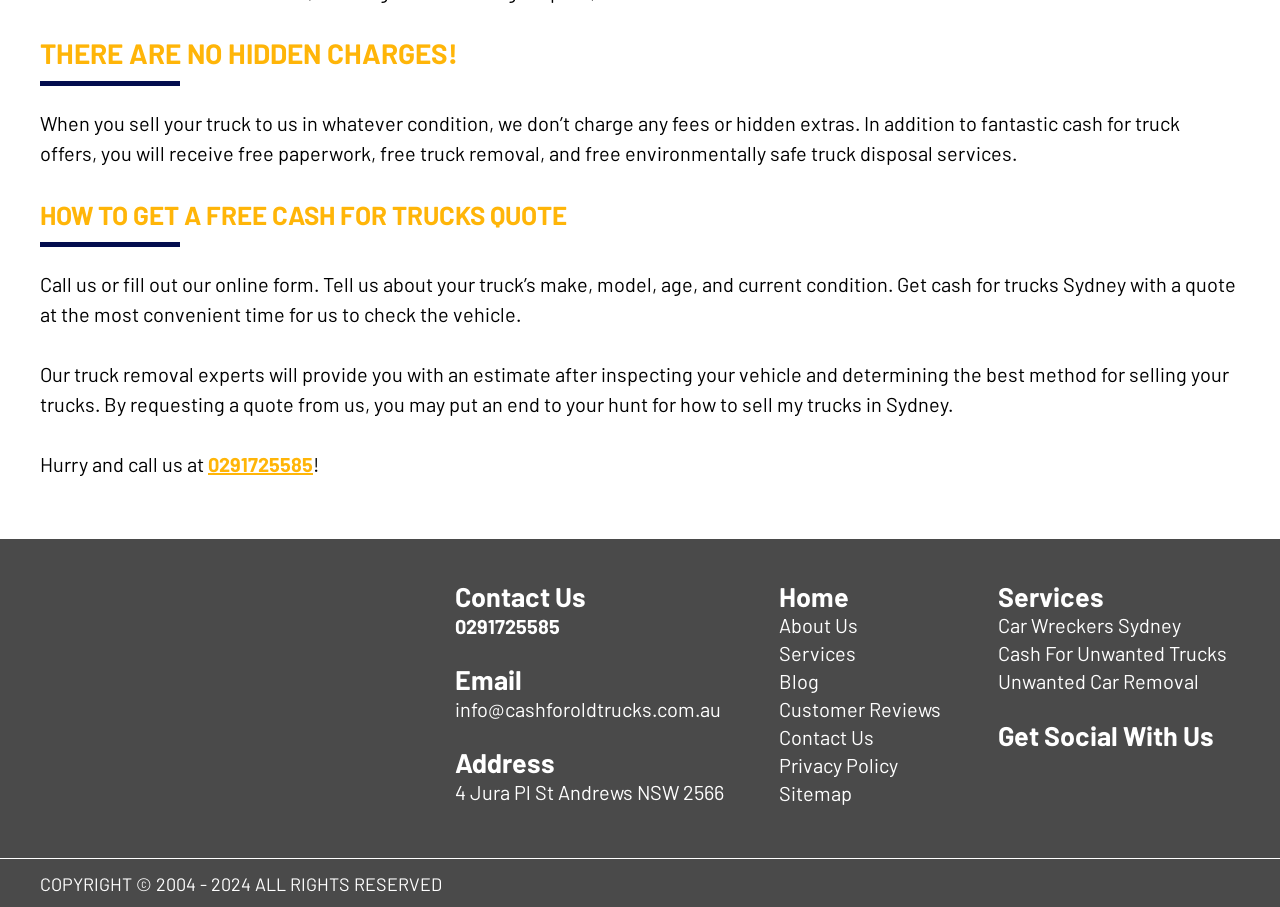What is the company's email address?
Please respond to the question with a detailed and well-explained answer.

The company's email address is info@cashforoldtrucks.com.au, which is provided in the 'Contact Us' section of the webpage.